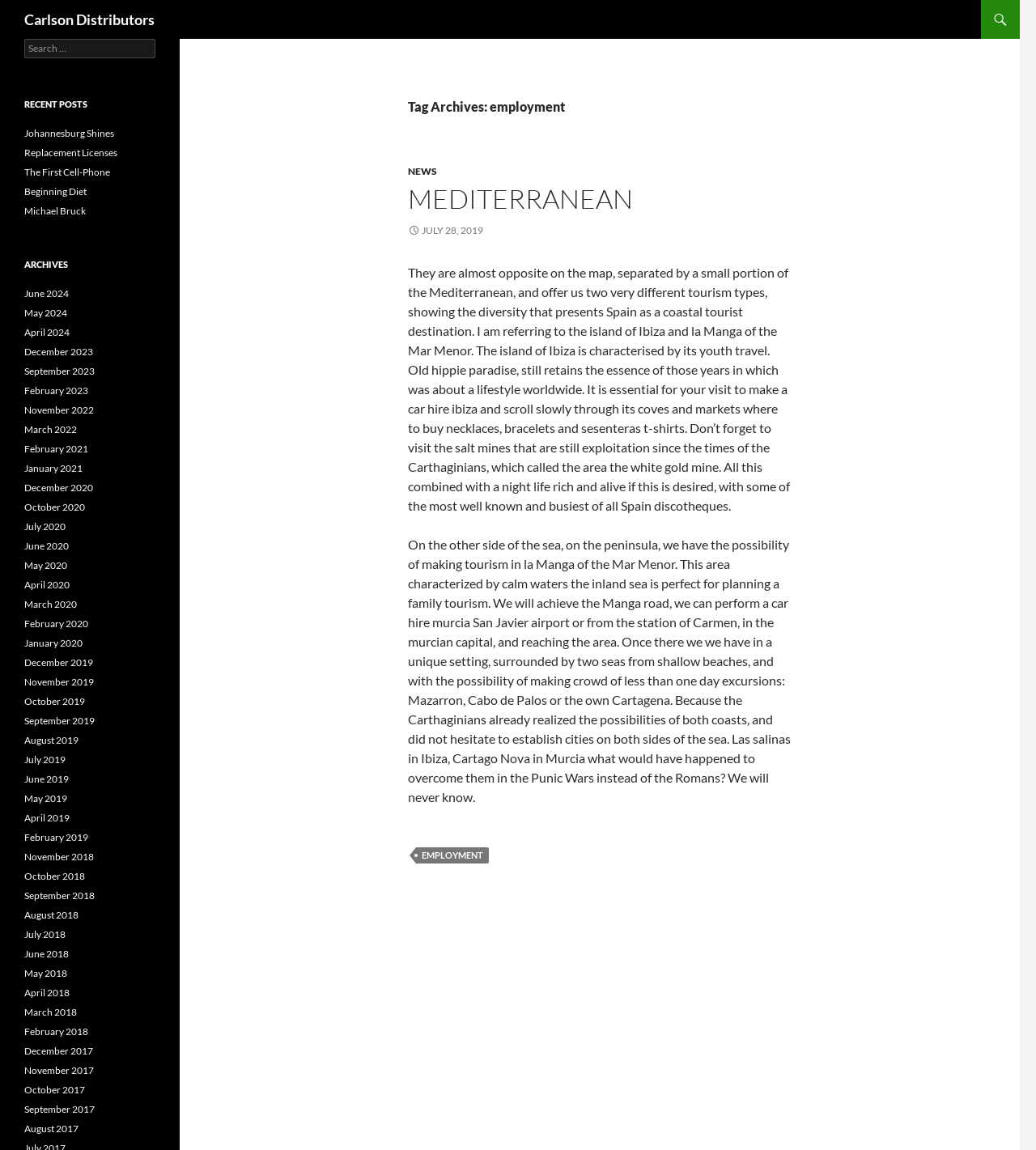Using the format (top-left x, top-left y, bottom-right x, bottom-right y), and given the element description, identify the bounding box coordinates within the screenshot: News

[0.394, 0.144, 0.422, 0.154]